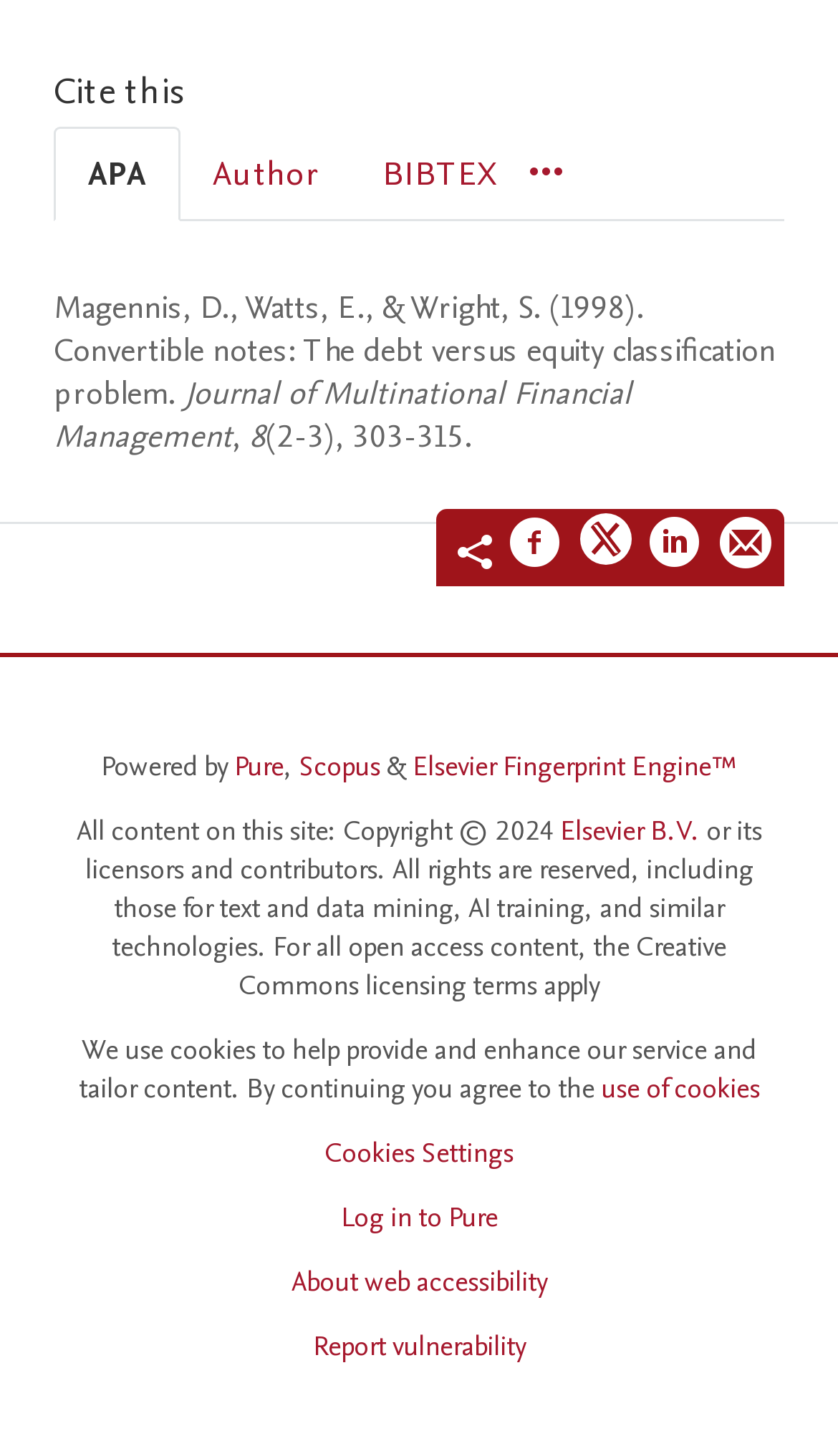What is the purpose of the 'Cookies Settings' button?
Look at the image and answer with only one word or phrase.

To manage cookies